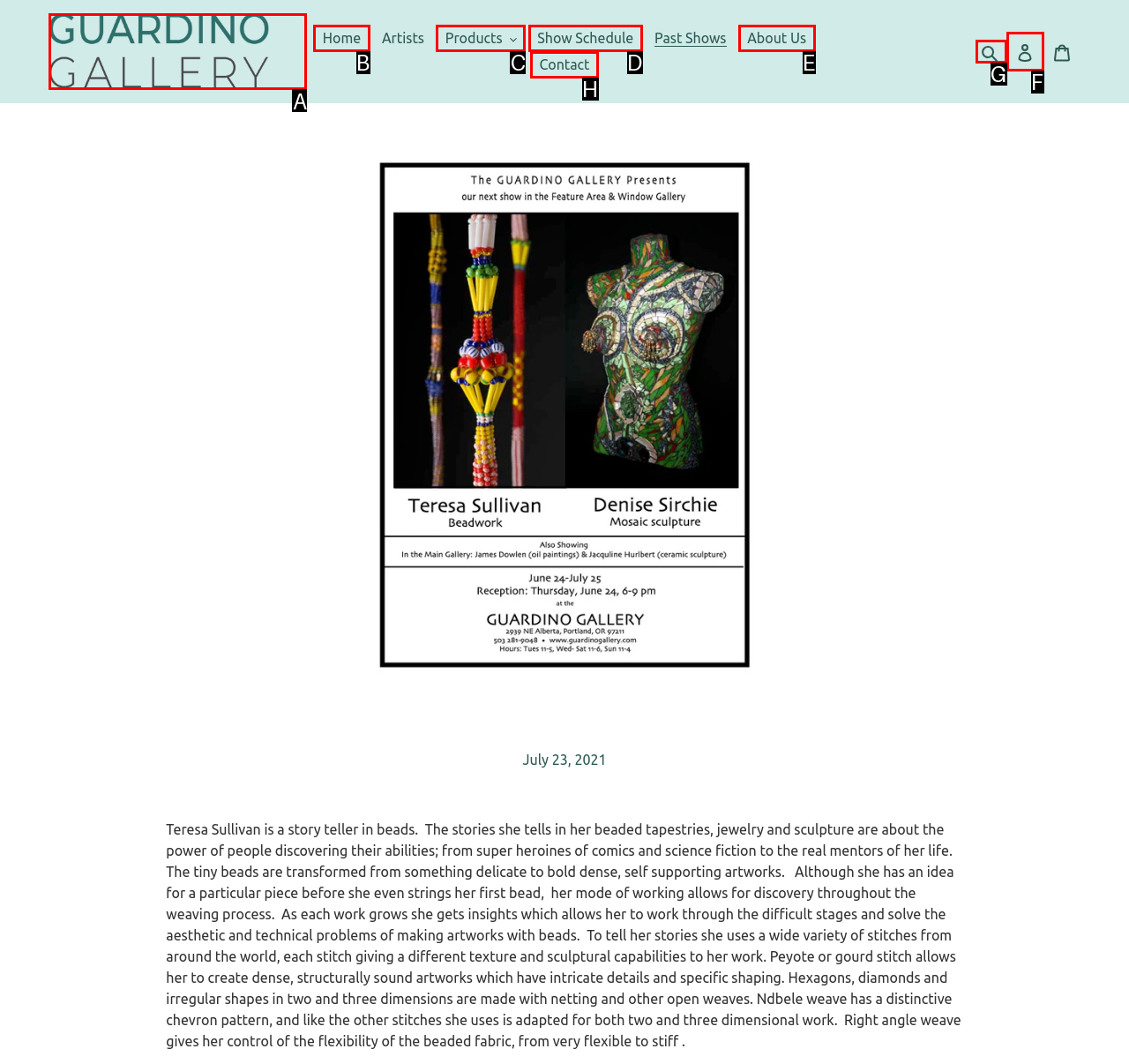Based on the description: Home, identify the matching lettered UI element.
Answer by indicating the letter from the choices.

B